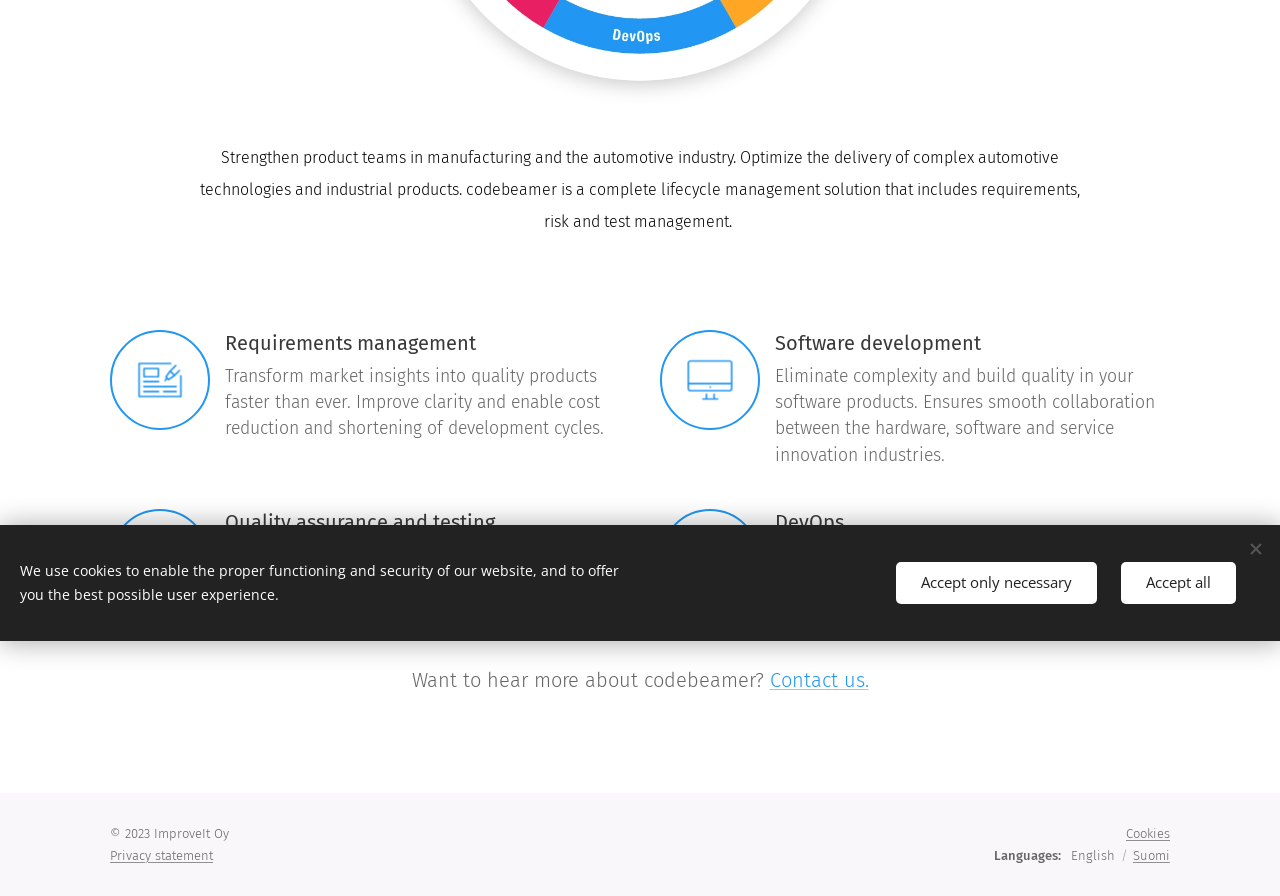Locate the bounding box coordinates for the element described below: "Pop-up Ads". The coordinates must be four float values between 0 and 1, formatted as [left, top, right, bottom].

None